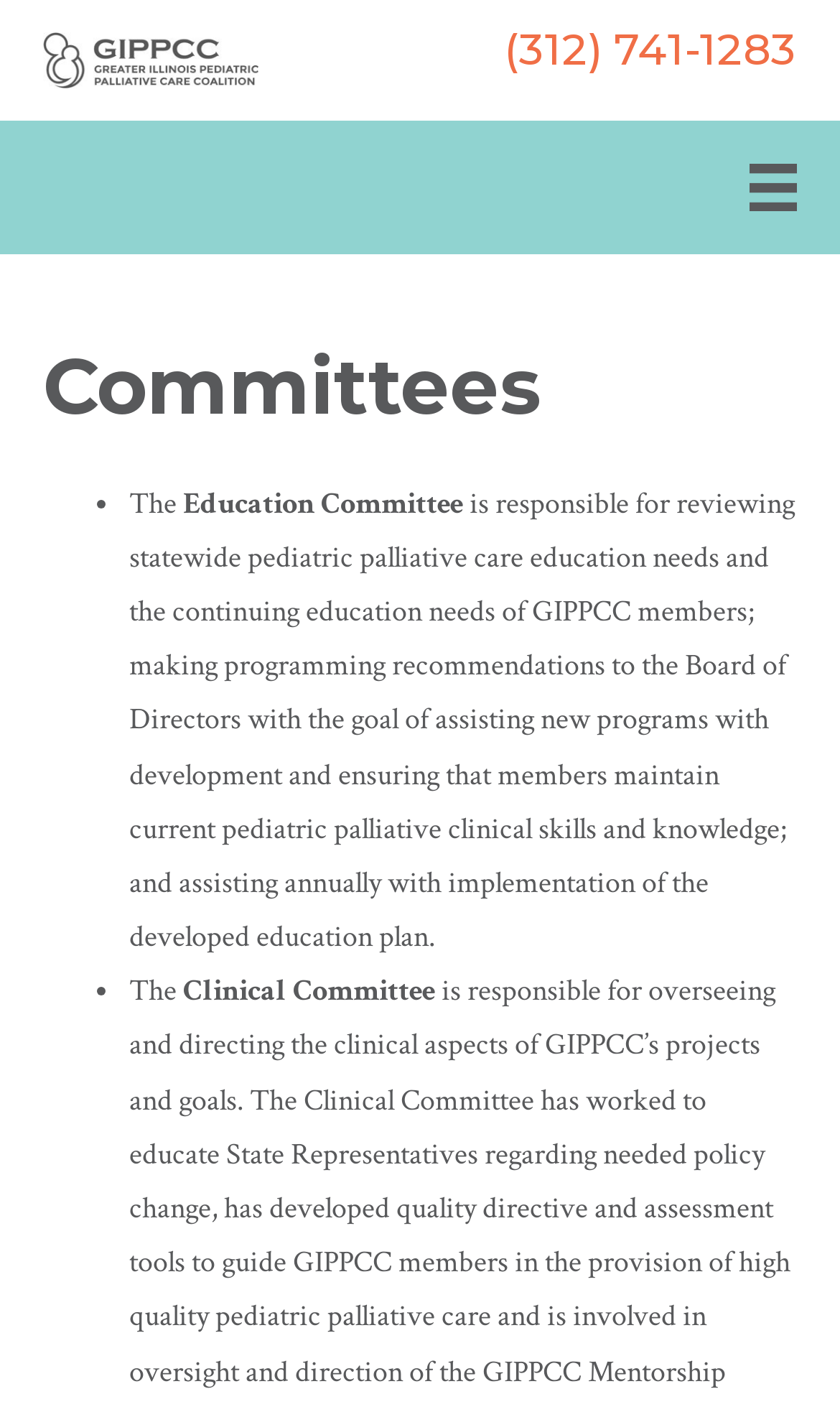What is the purpose of the Education Committee?
Can you offer a detailed and complete answer to this question?

I found the purpose of the Education Committee by reading the static text element that describes the committee's responsibilities, which includes reviewing statewide pediatric palliative care education needs and the continuing education needs of GIPPCC members.